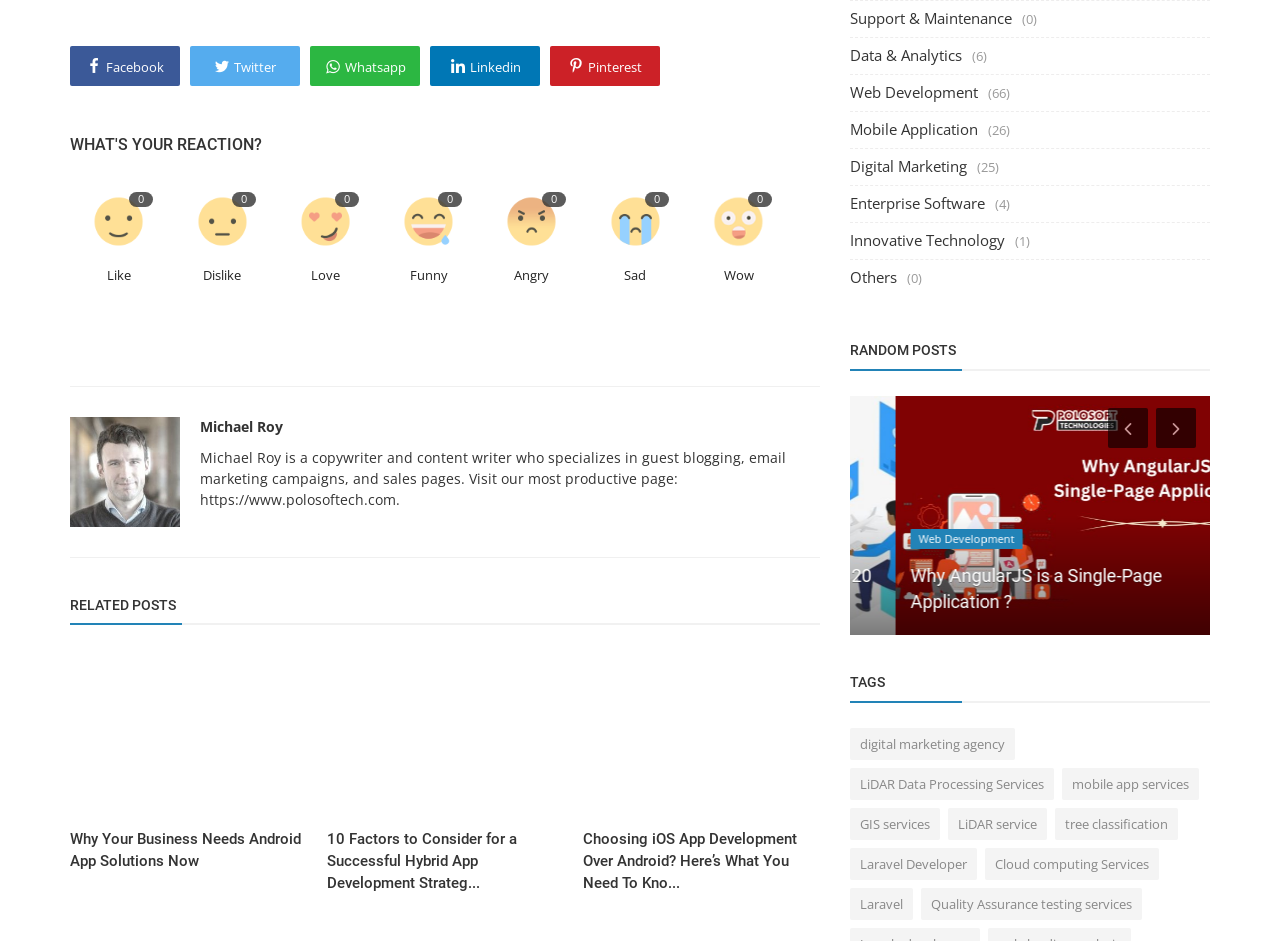Please predict the bounding box coordinates of the element's region where a click is necessary to complete the following instruction: "Read the article 'Why Your Business Needs Android App Solutions Now'". The coordinates should be represented by four float numbers between 0 and 1, i.e., [left, top, right, bottom].

[0.055, 0.696, 0.24, 0.864]